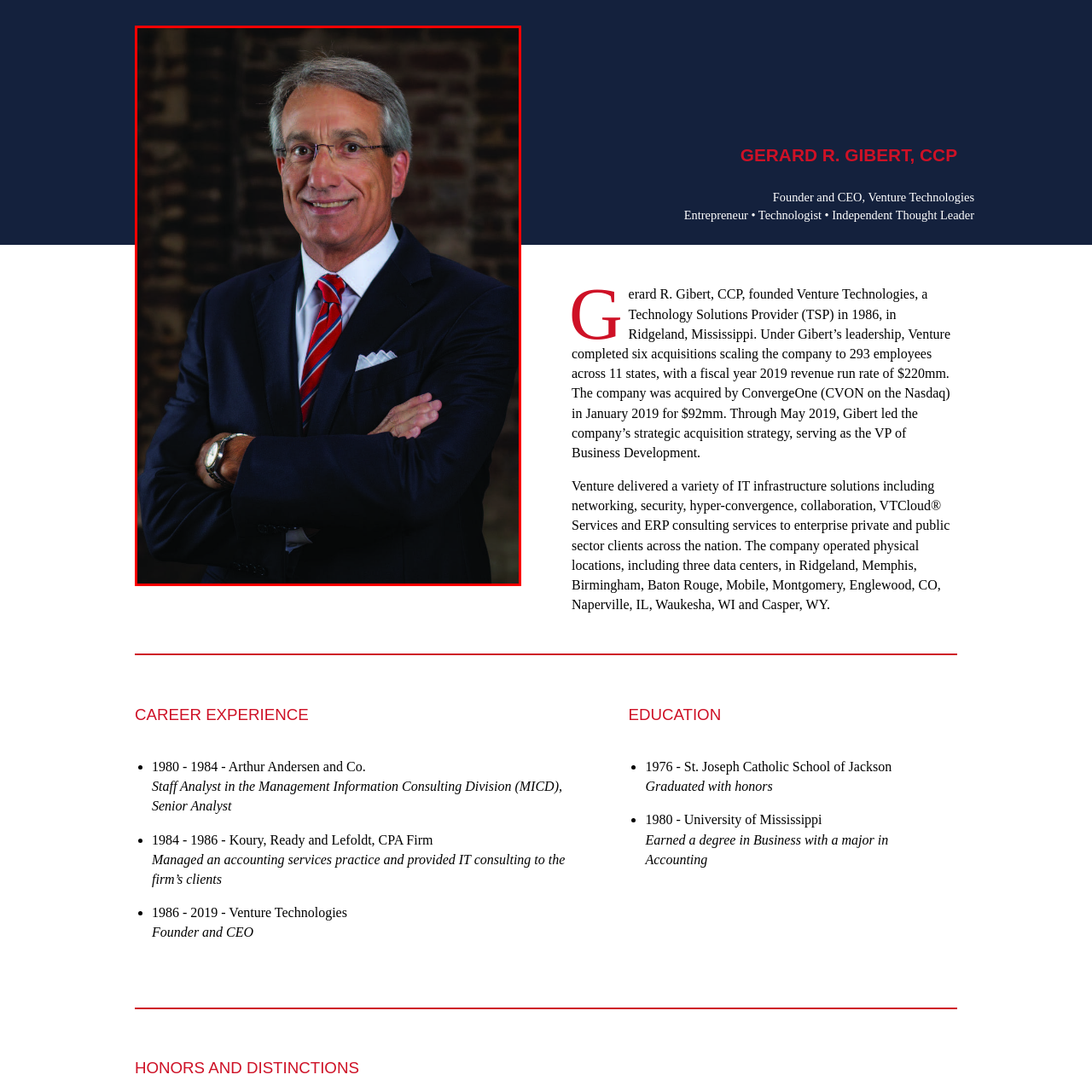What is the color of Gerard R. Gibert's tie?
Look at the image section surrounded by the red bounding box and provide a concise answer in one word or phrase.

Red and white striped